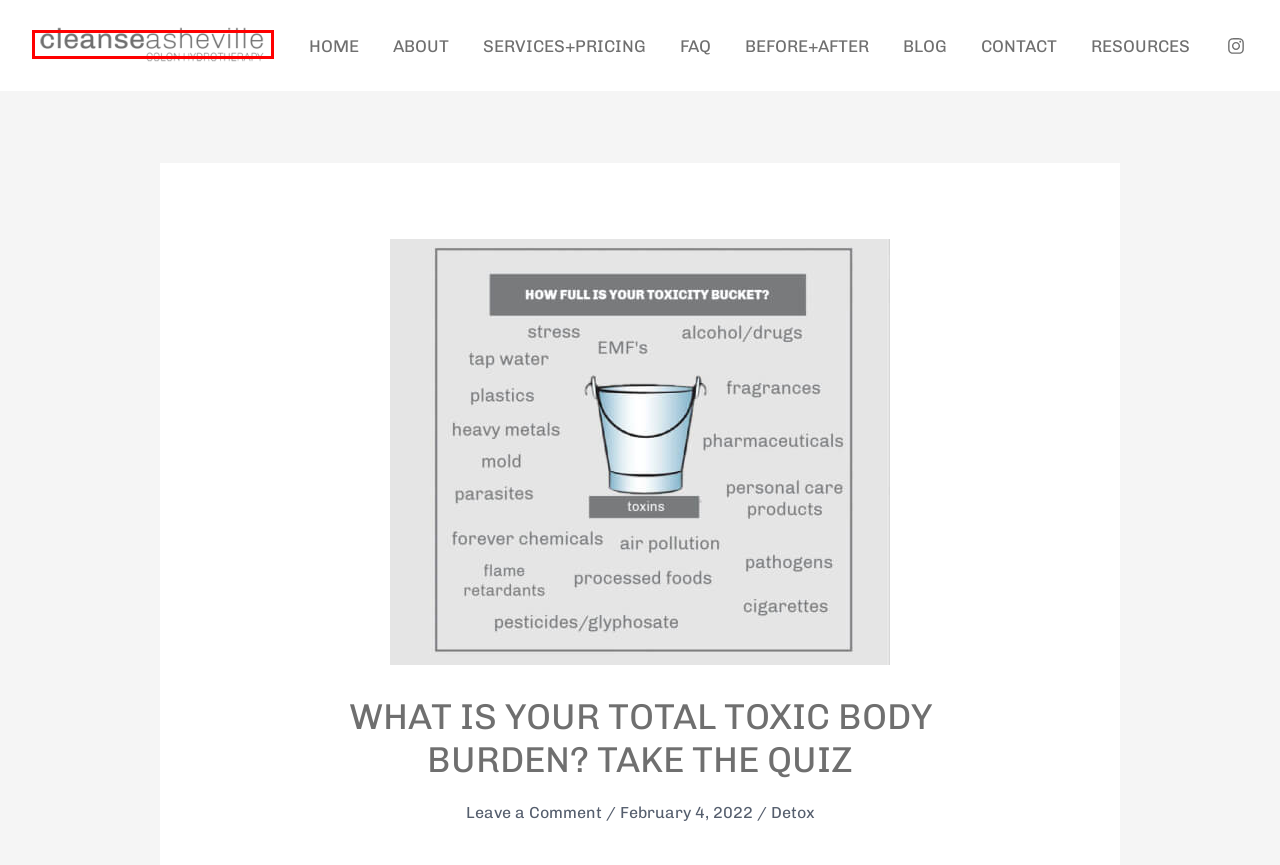You have a screenshot of a webpage where a red bounding box highlights a specific UI element. Identify the description that best matches the resulting webpage after the highlighted element is clicked. The choices are:
A. Meet Katja • Cleanse Asheville
B. Cleanse Asheville • Colon Hydrotherapy | Colonics In Asheville, NC
C. Frequently Asked Questions • Cleanse Asheville
D. Contact • Cleanse Asheville
E. Articles • Cleanse Asheville
F. Services And Pricing • Cleanse Asheville
G. Detox • Cleanse Asheville
H. Resources • Cleanse Asheville

B